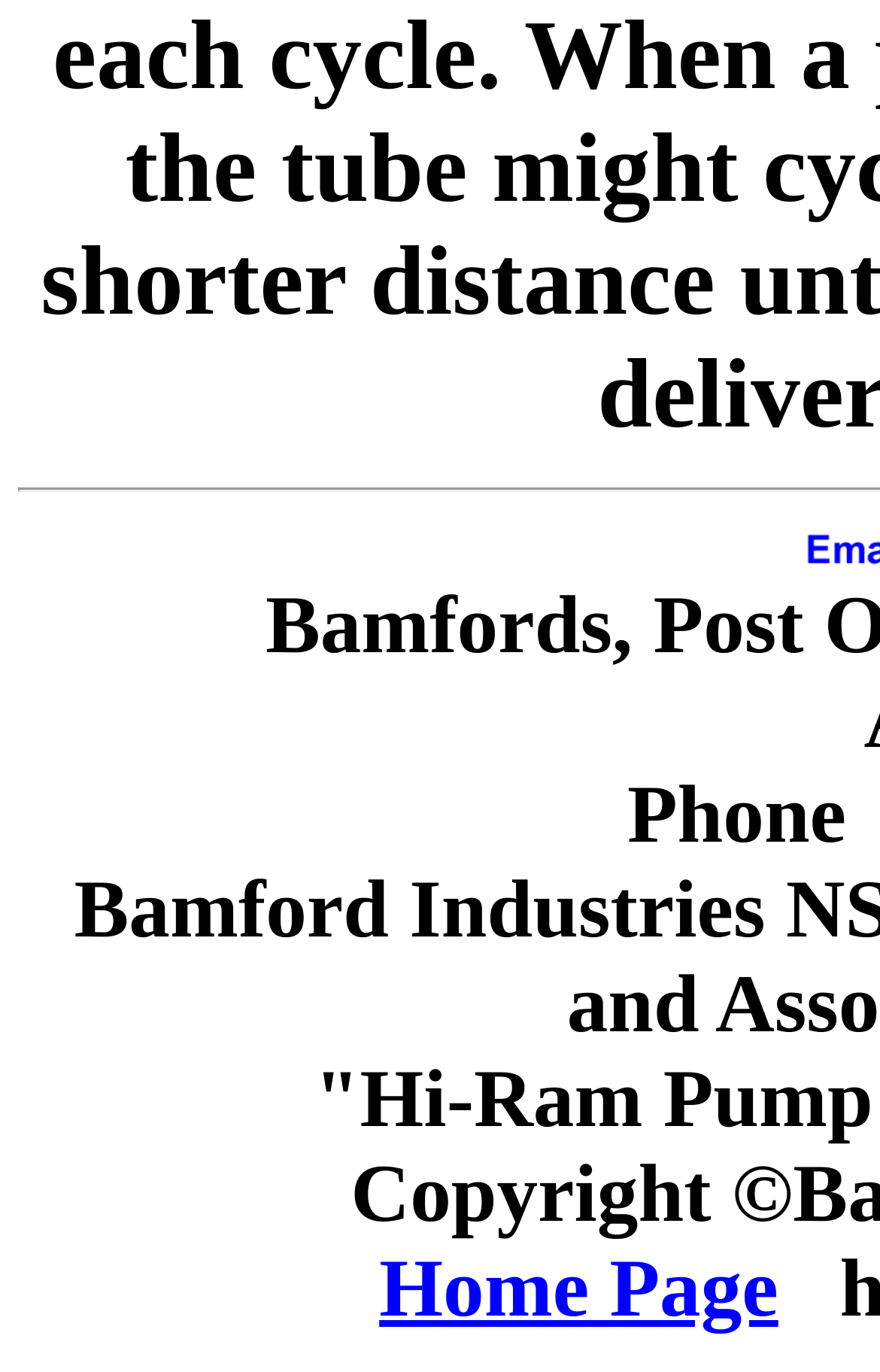Using the provided element description: "Home Page", identify the bounding box coordinates. The coordinates should be four floats between 0 and 1 in the order [left, top, right, bottom].

[0.431, 0.906, 0.884, 0.972]